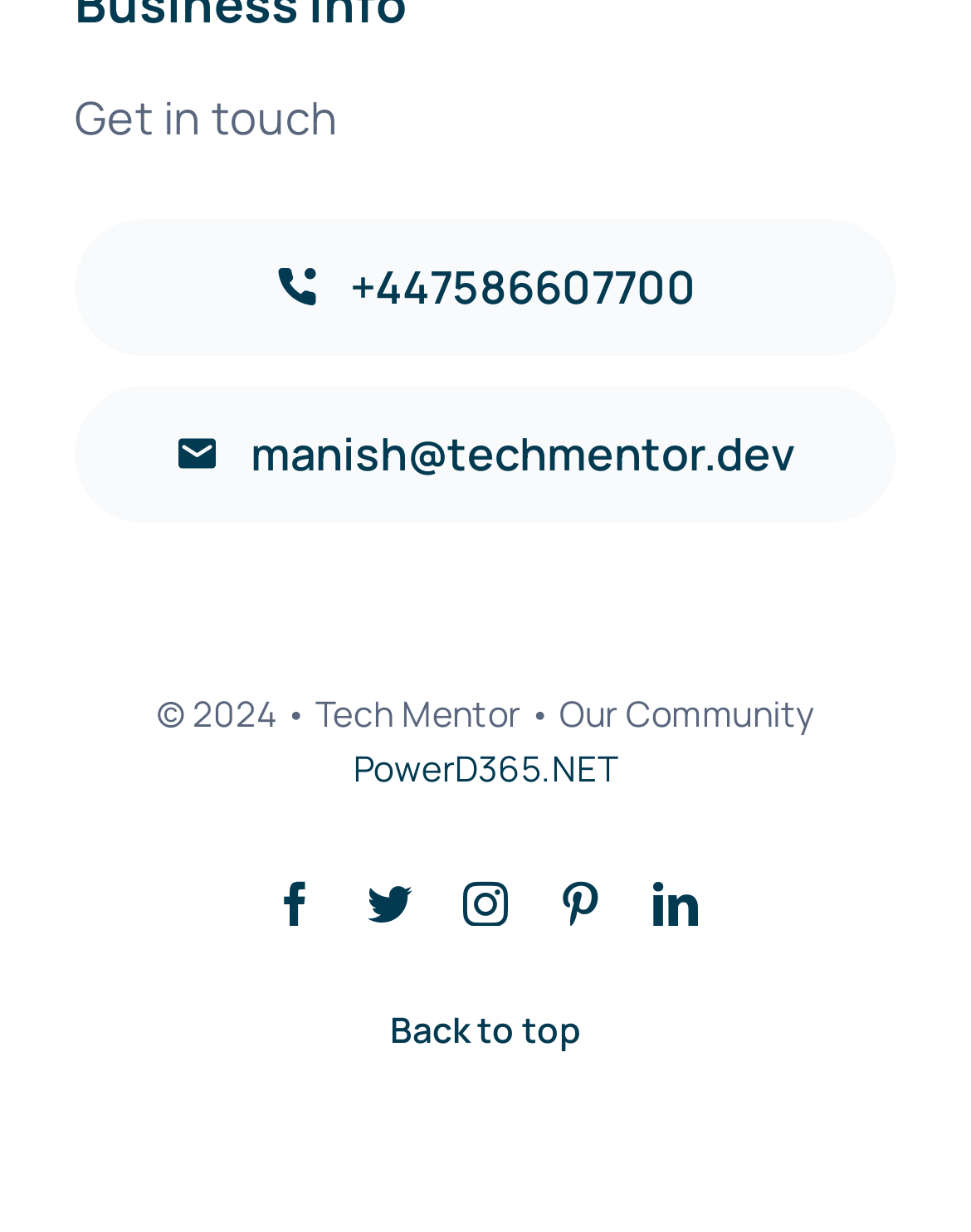What is the email address to contact?
Examine the image and provide an in-depth answer to the question.

The email address to contact can be found in the link element with the text 'manish@techmentor.dev' located at the top of the page, below the phone number.